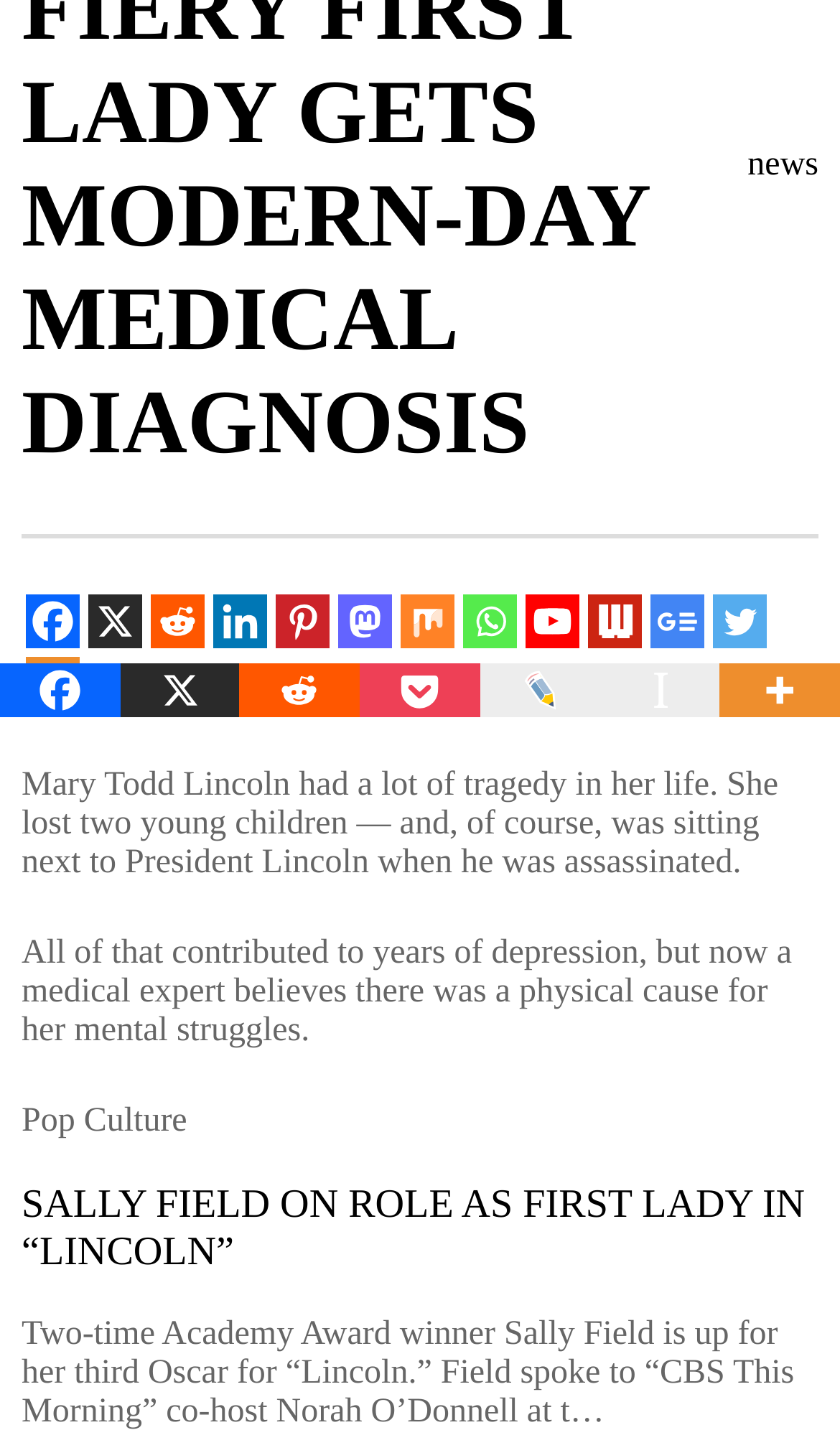Using the element description: "aria-label="Live Journal" title="LiveJournal"", determine the bounding box coordinates for the specified UI element. The coordinates should be four float numbers between 0 and 1, [left, top, right, bottom].

[0.571, 0.457, 0.714, 0.494]